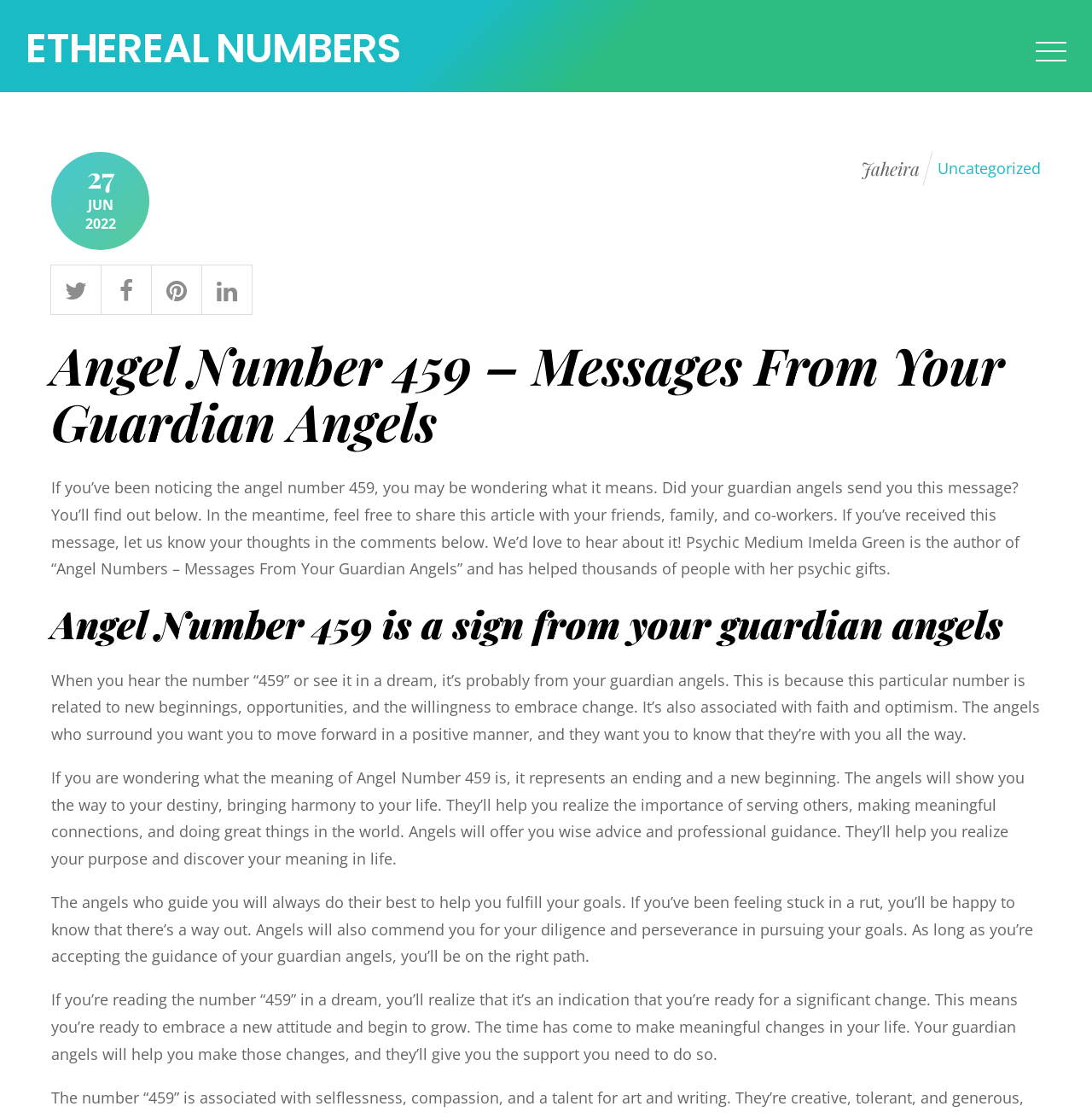Identify the bounding box coordinates of the section that should be clicked to achieve the task described: "Visit the author's page".

[0.788, 0.139, 0.842, 0.16]